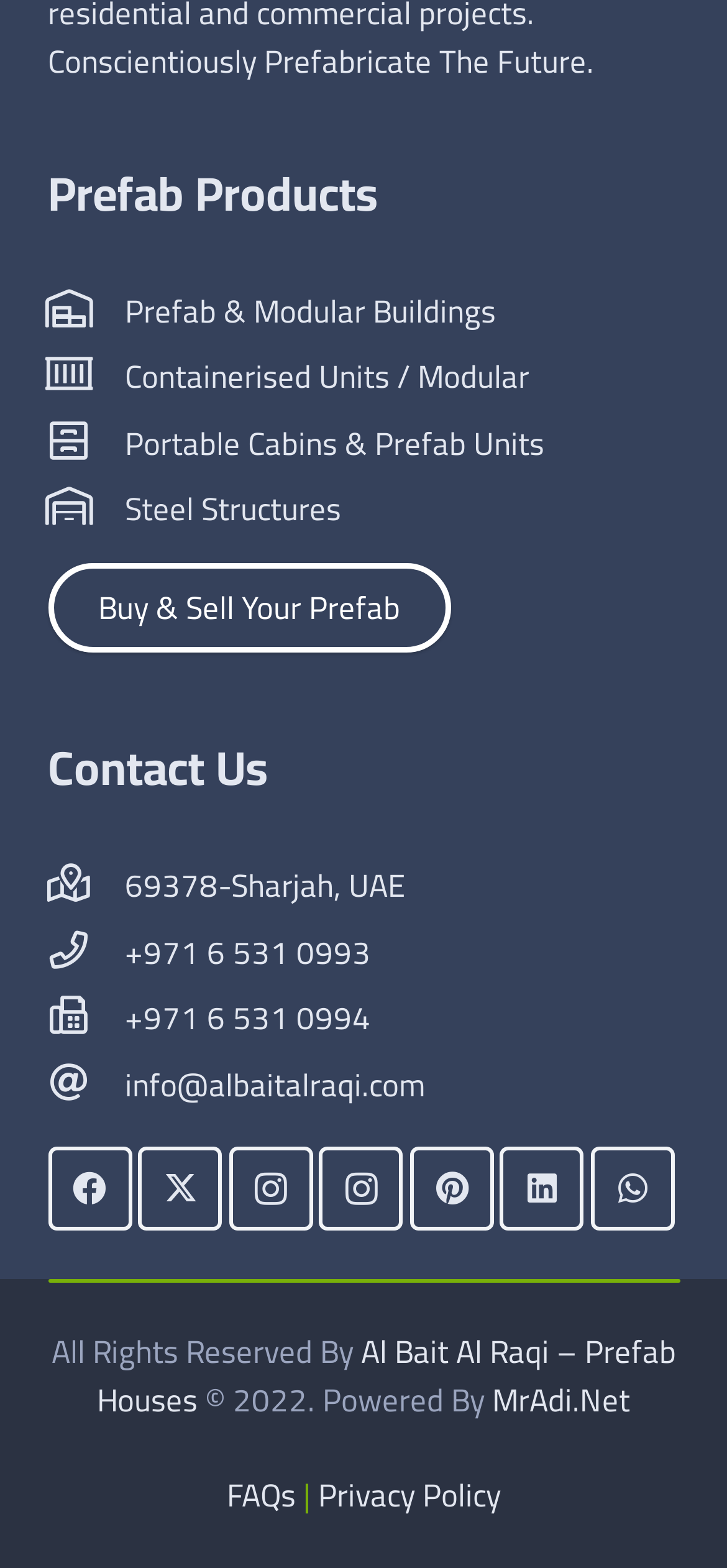Please answer the following query using a single word or phrase: 
How many phone numbers are listed?

2